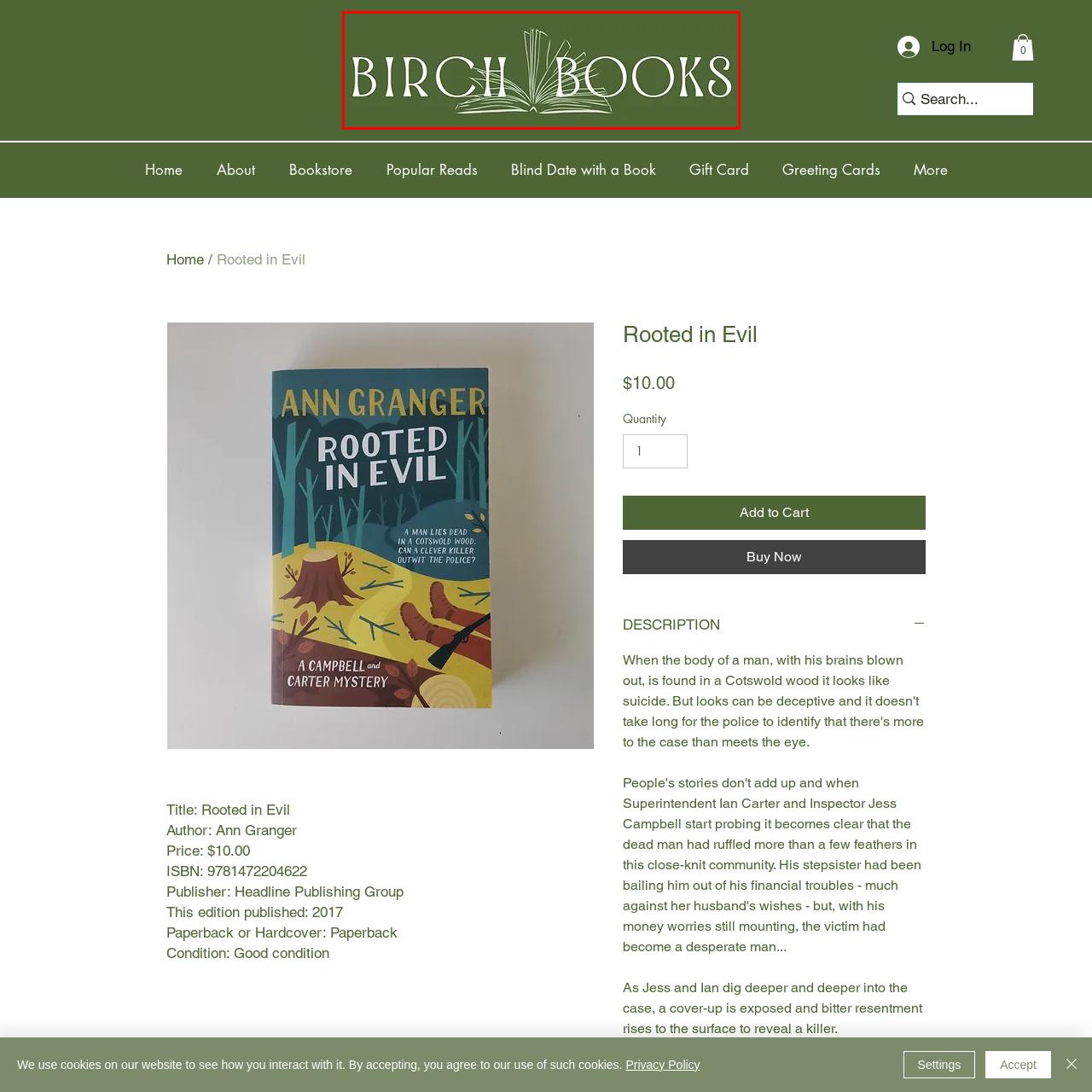What is the font color of the text 'BIRCH BOOKS'?
Examine the image highlighted by the red bounding box and answer briefly with one word or a short phrase.

White